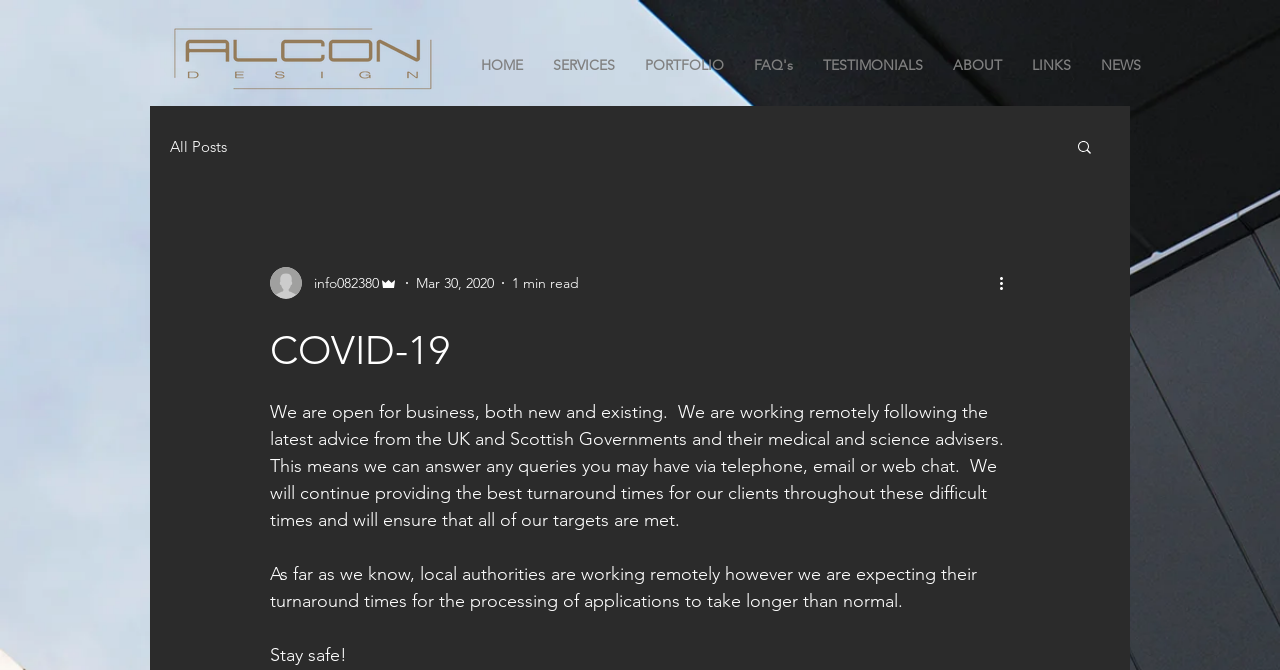Pinpoint the bounding box coordinates for the area that should be clicked to perform the following instruction: "Read more about COVID-19".

[0.211, 0.487, 0.789, 0.558]